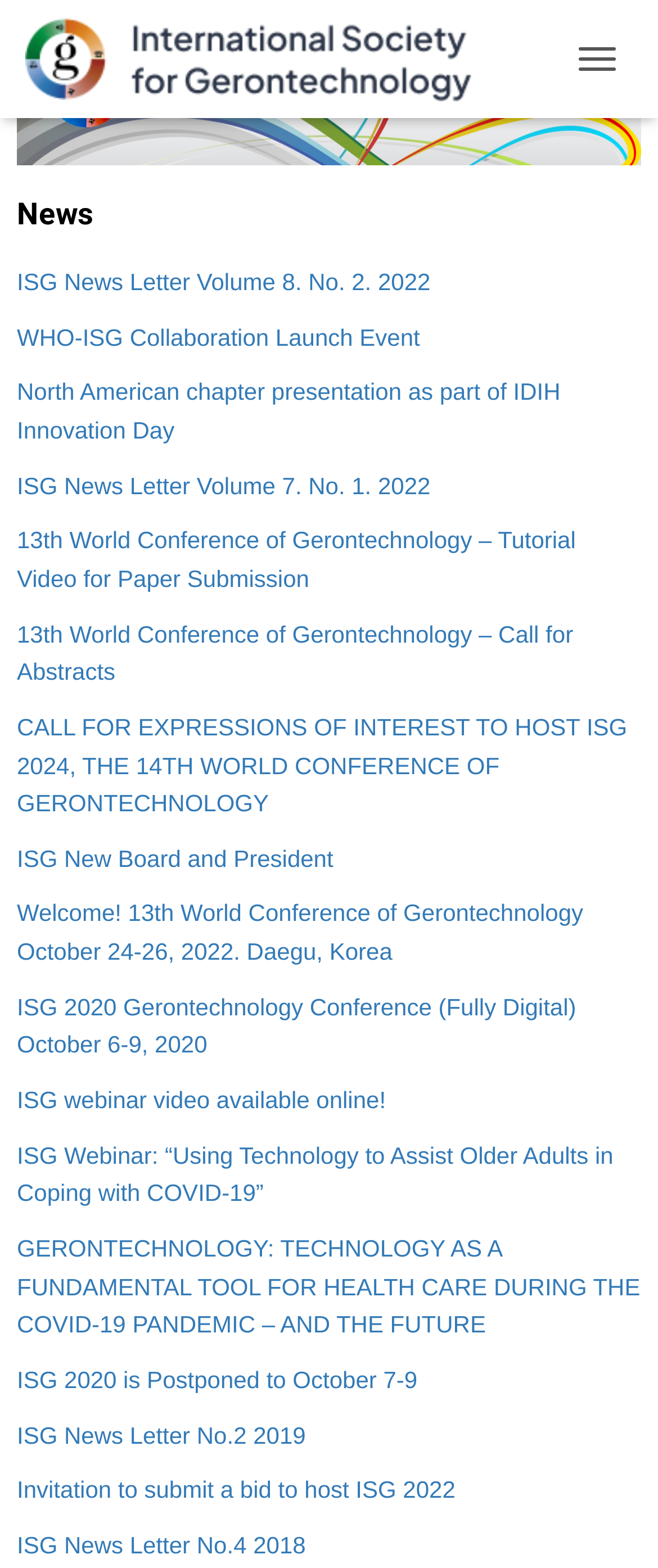Can you provide the bounding box coordinates for the element that should be clicked to implement the instruction: "Click the International Society for Gerontechnology logo"?

[0.038, 0.011, 0.778, 0.065]